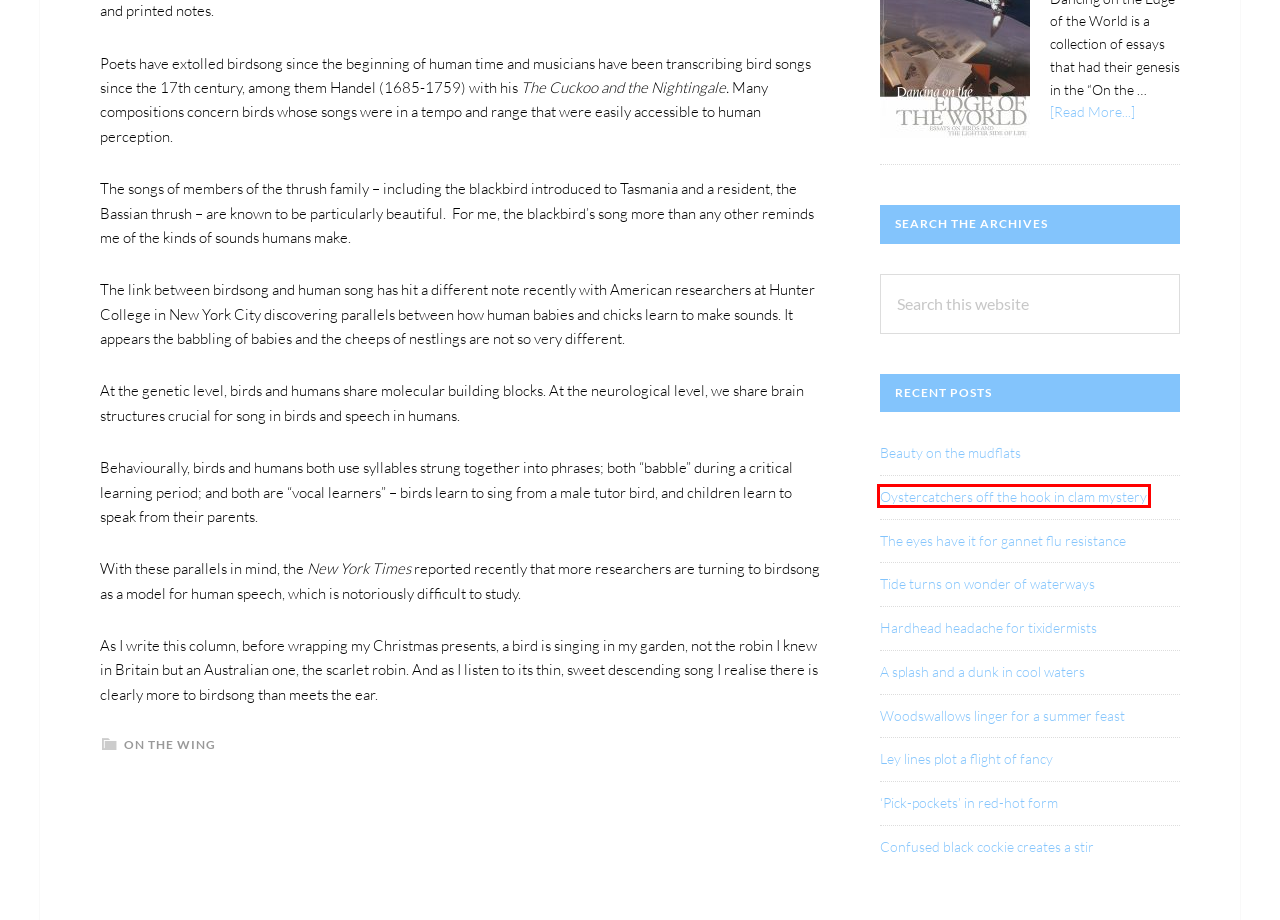Using the screenshot of a webpage with a red bounding box, pick the webpage description that most accurately represents the new webpage after the element inside the red box is clicked. Here are the candidates:
A. The Shy Mountain - Donald Knowler
B. On The Wing Archives - Donald Knowler
C. Riding the Devil's Highway - Donald Knowler
D. Dancing on the Edge of the World - Donald Knowler
E. Beauty on the mudflats - Donald Knowler
F. The eyes have it for gannet flu resistance - Donald Knowler
G. Oystercatchers off the hook in clam mystery - Donald Knowler
H. Donald Knowler - Dancing on the Edge of the World

G